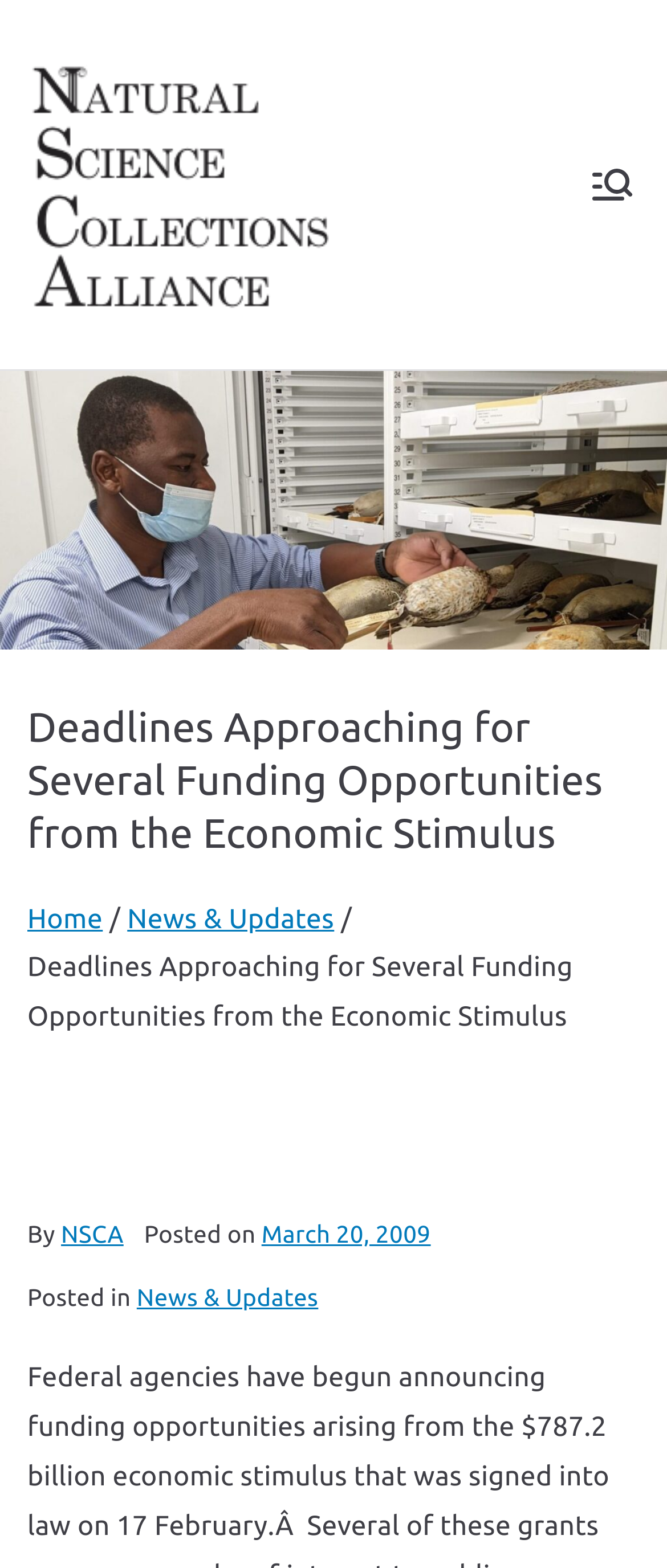Refer to the image and provide an in-depth answer to the question:
What is the name of the organization?

I found the answer by looking at the link with the text 'Natural Science Collections Alliance' which appears twice on the webpage, once at the top and once at the bottom. This suggests that it is the name of the organization.